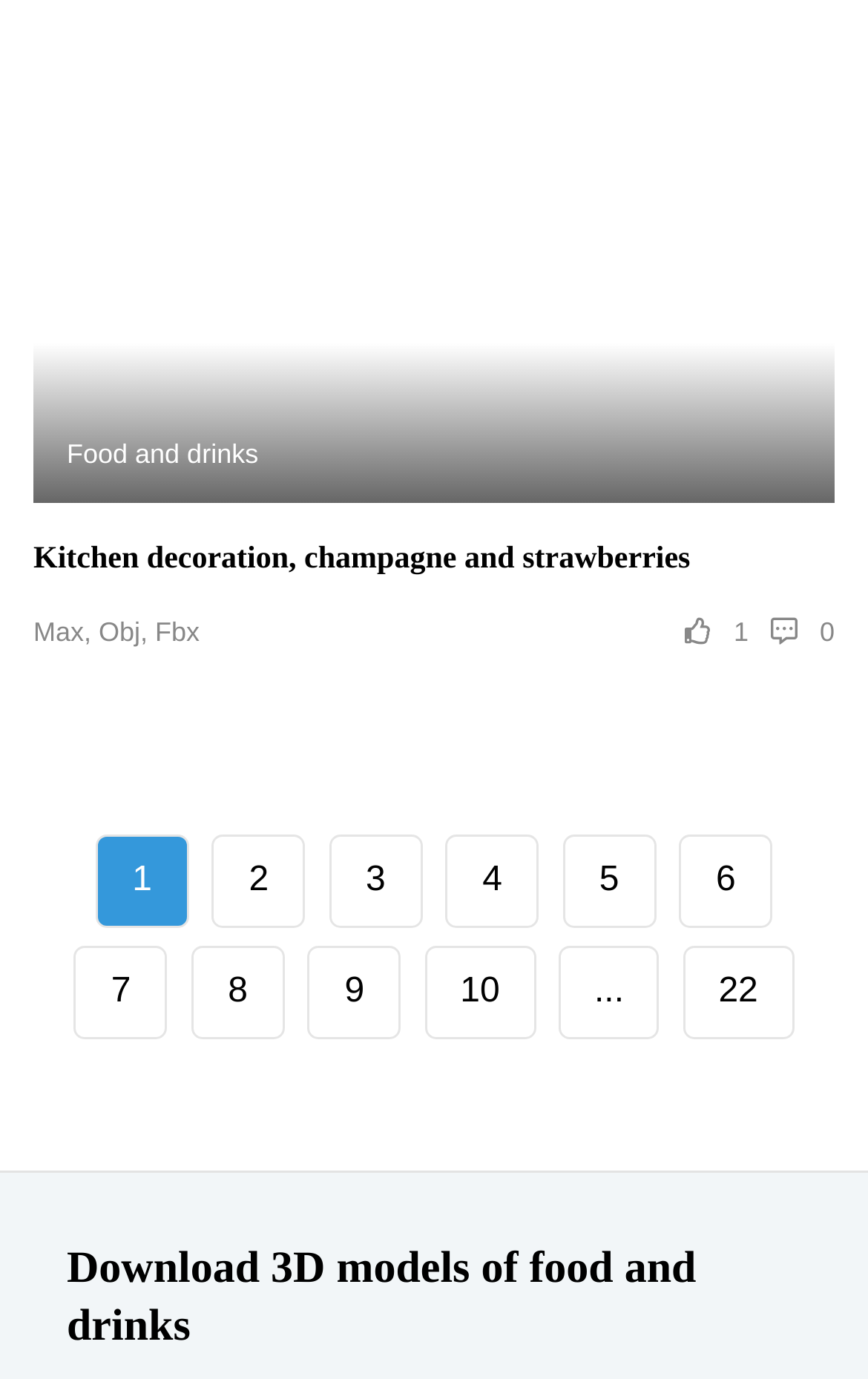What is the number of the last link? Based on the screenshot, please respond with a single word or phrase.

22